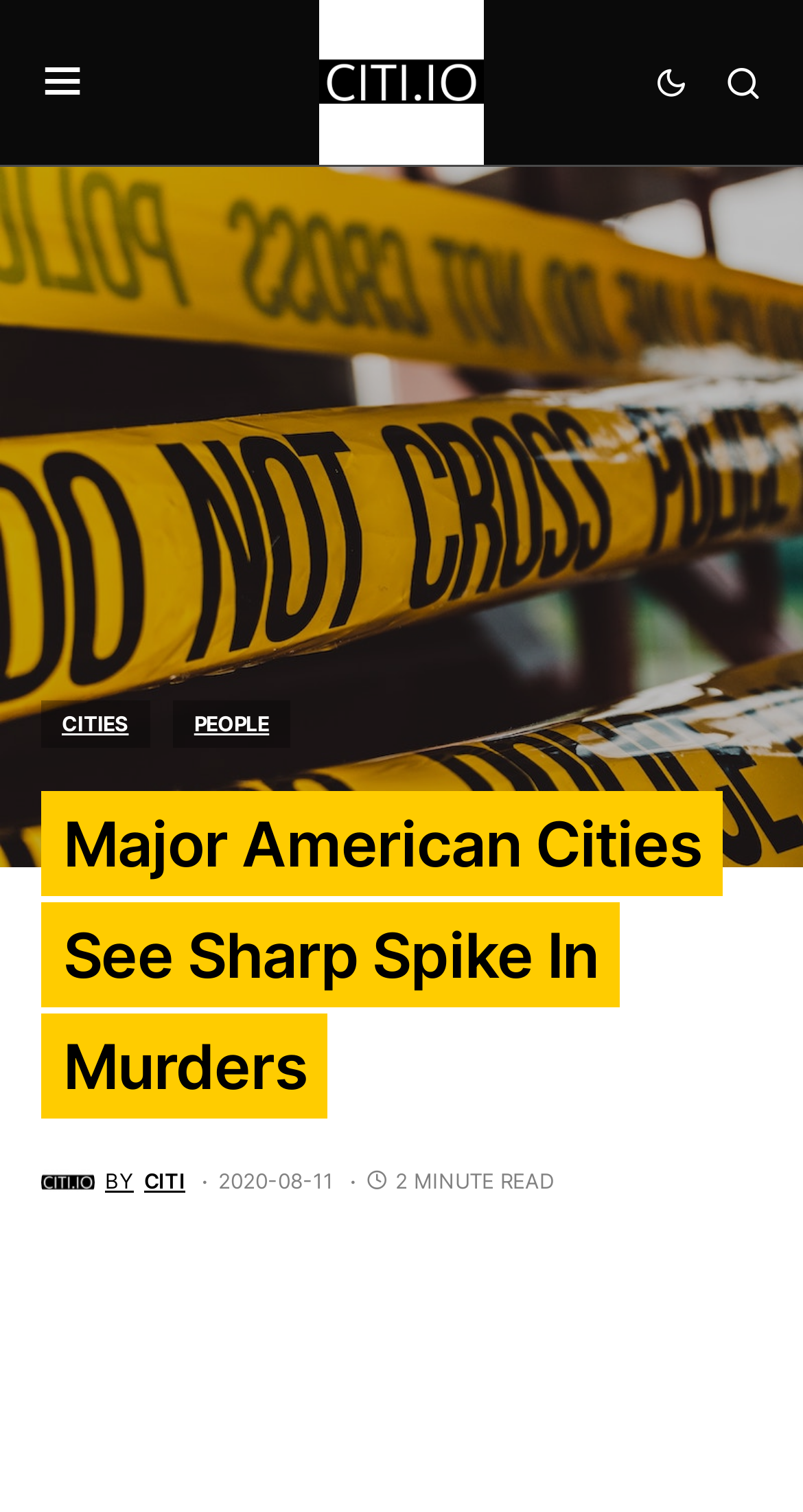How many social media buttons are there? Observe the screenshot and provide a one-word or short phrase answer.

3